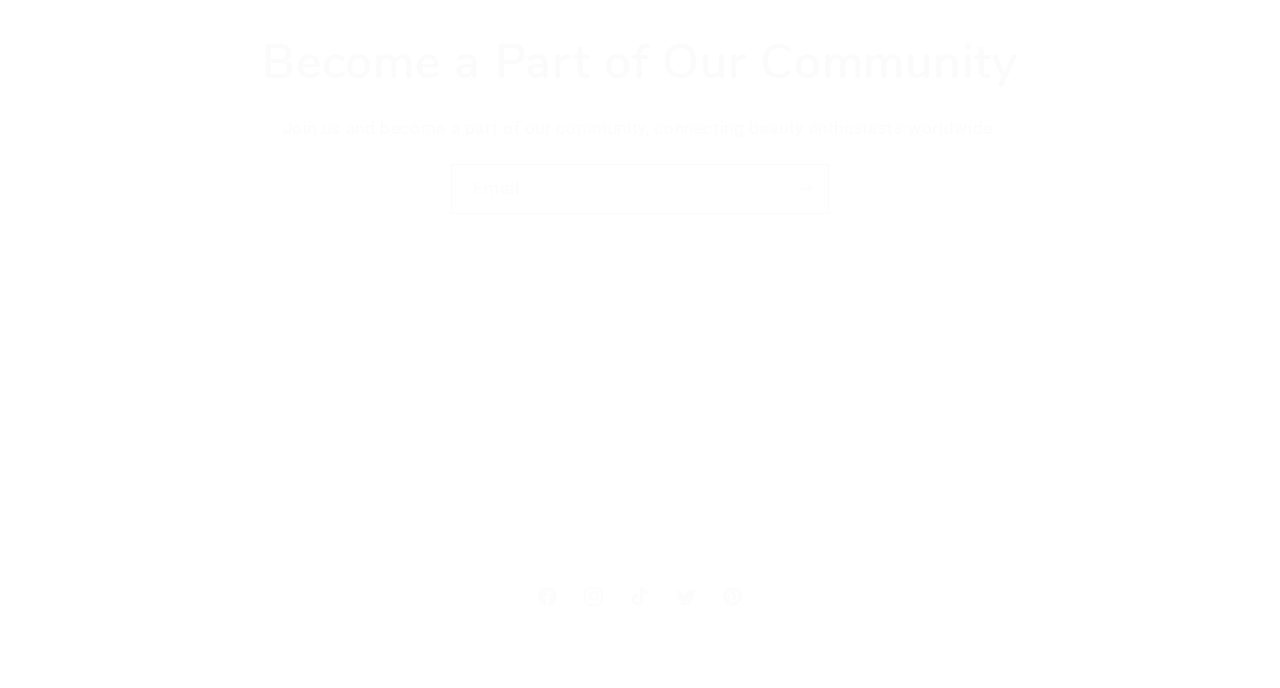Show the bounding box coordinates for the HTML element as described: "Facebook".

[0.41, 0.833, 0.446, 0.9]